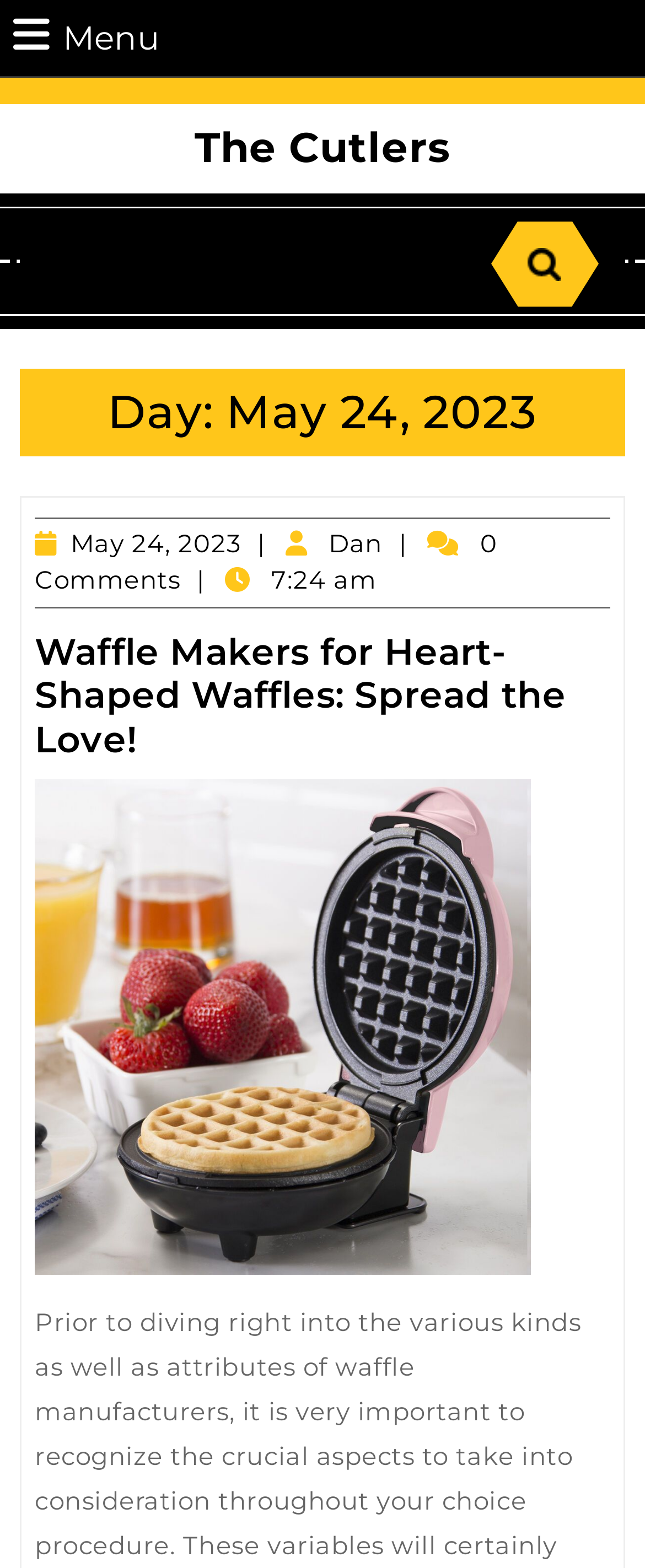Find and provide the bounding box coordinates for the UI element described here: "parent_node: Search for: value="Search"". The coordinates should be given as four float numbers between 0 and 1: [left, top, right, bottom].

[0.762, 0.141, 0.928, 0.196]